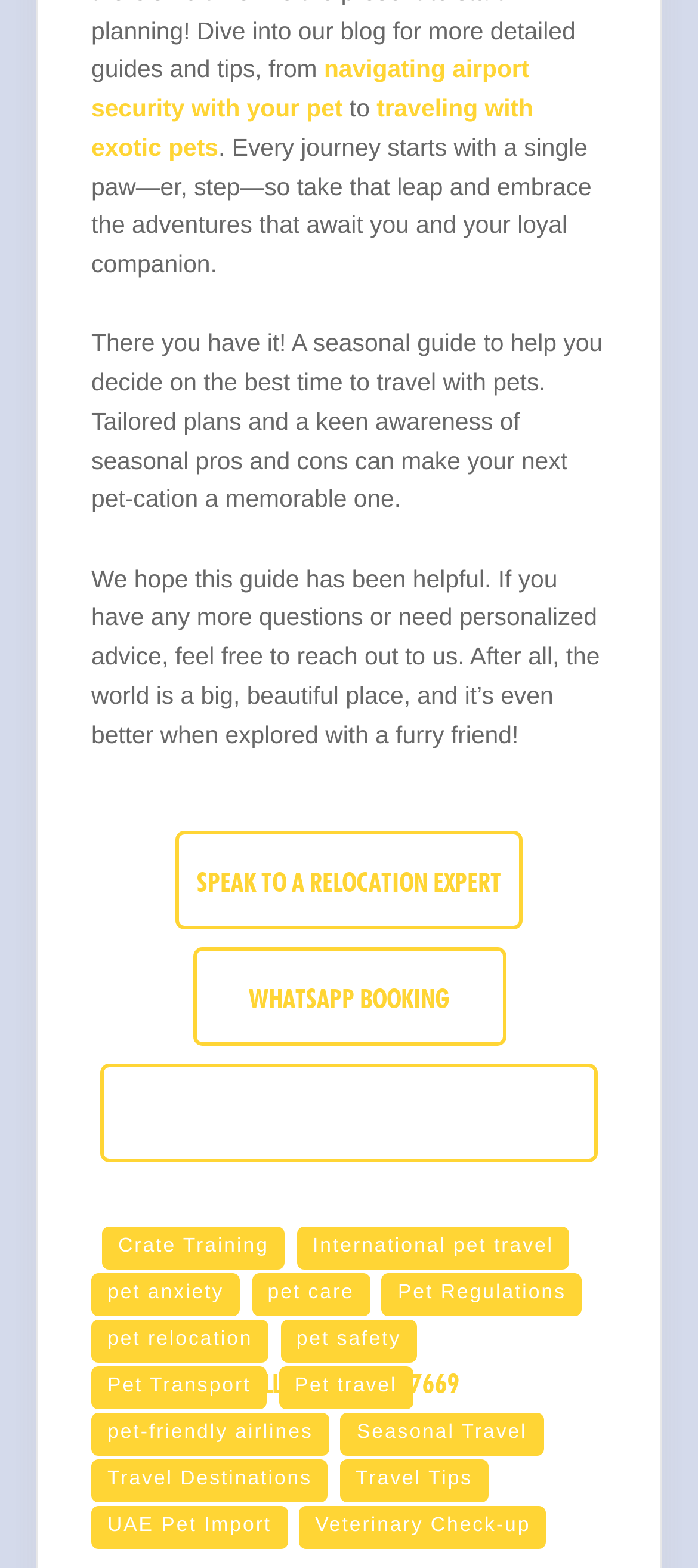What is the theme of the seasonal guide mentioned on the webpage?
Look at the image and answer the question with a single word or phrase.

Traveling with pets